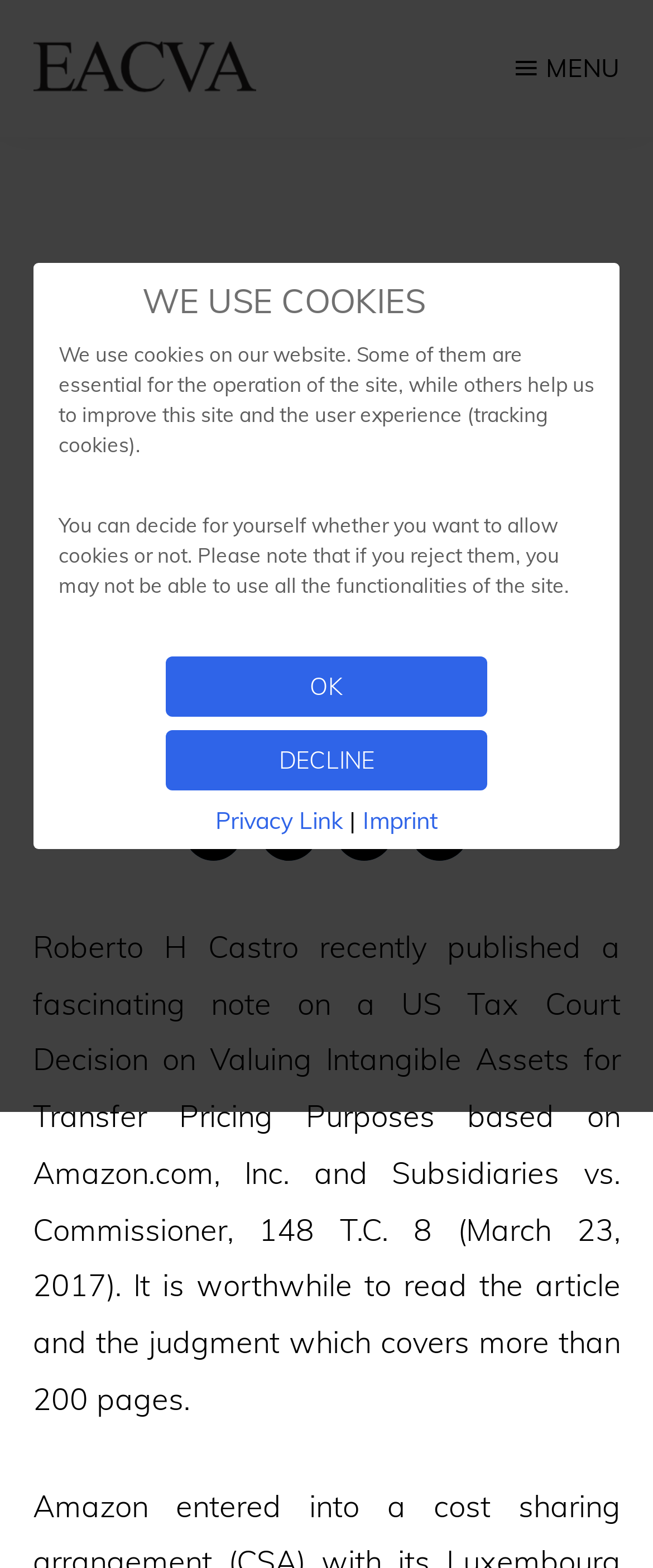Locate the bounding box coordinates of the item that should be clicked to fulfill the instruction: "Click the 'EACVA' link".

[0.051, 0.016, 0.392, 0.069]